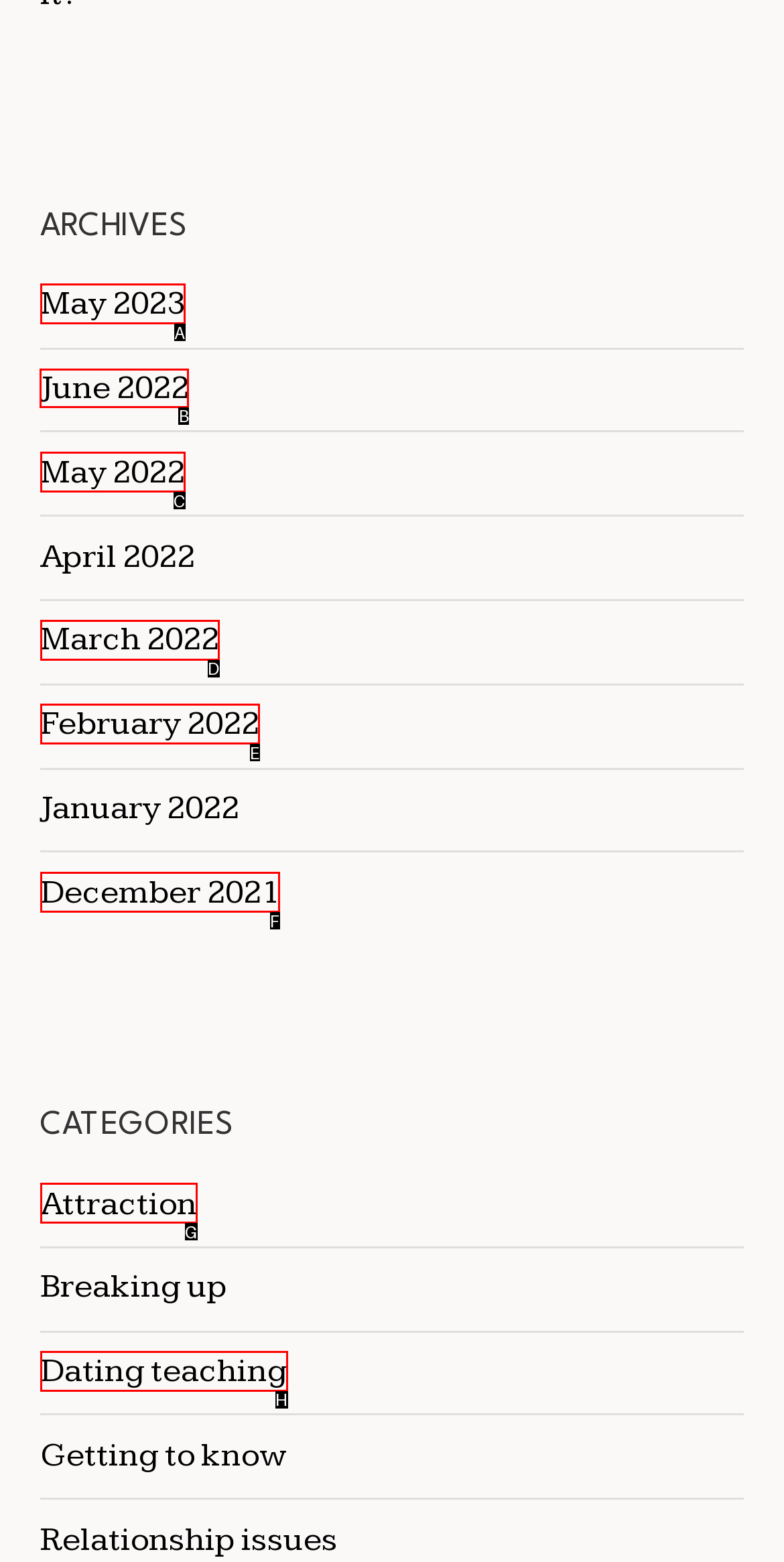Identify the correct UI element to click to follow this instruction: Read articles from June 2022
Respond with the letter of the appropriate choice from the displayed options.

B